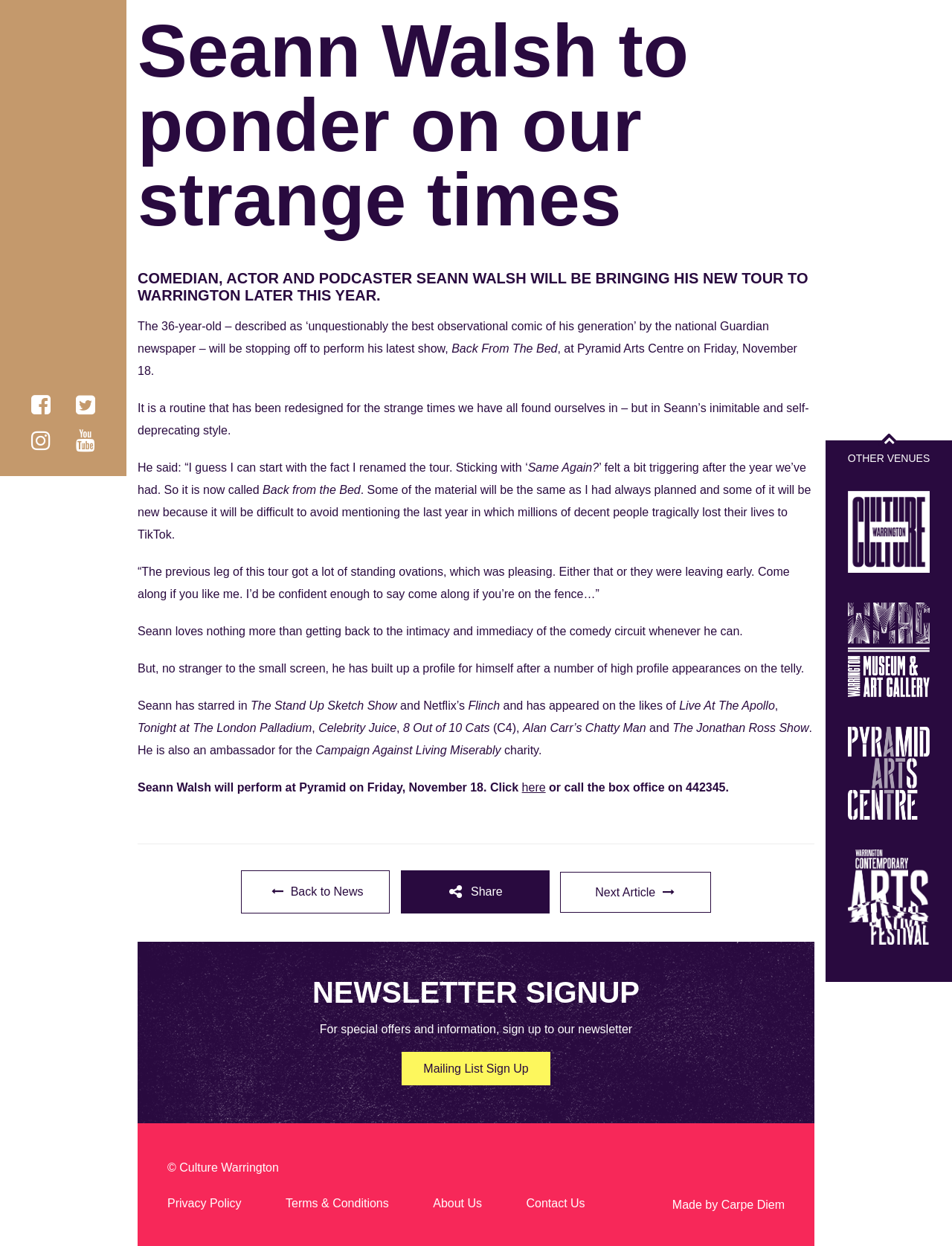Locate the bounding box of the UI element described by: "alt="Museum & Art Gallery"" in the given webpage screenshot.

[0.891, 0.516, 0.977, 0.526]